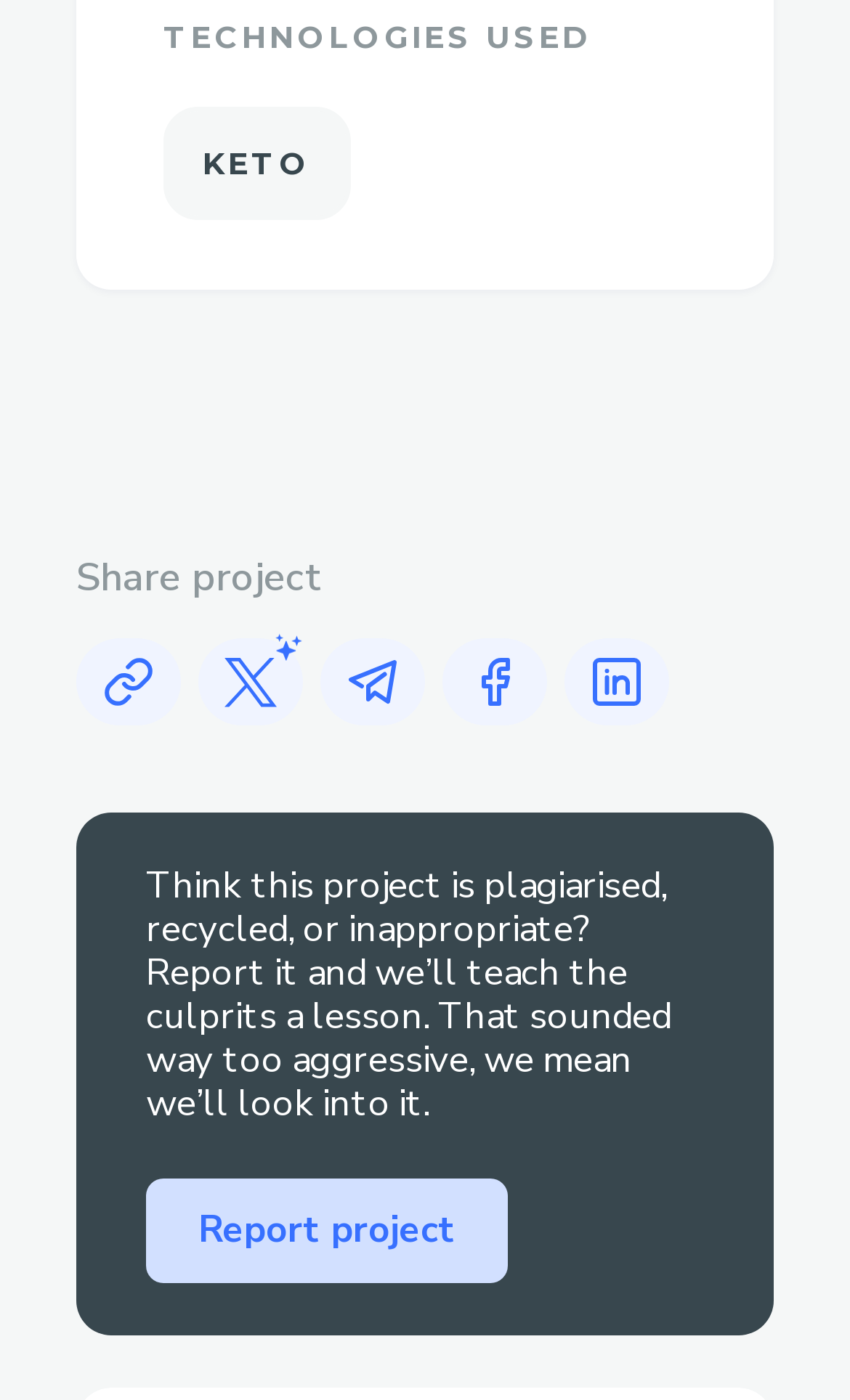What technologies are used in the project?
Please provide an in-depth and detailed response to the question.

The technology used in the project is KETO, as mentioned in the link element with the text 'KETO'.